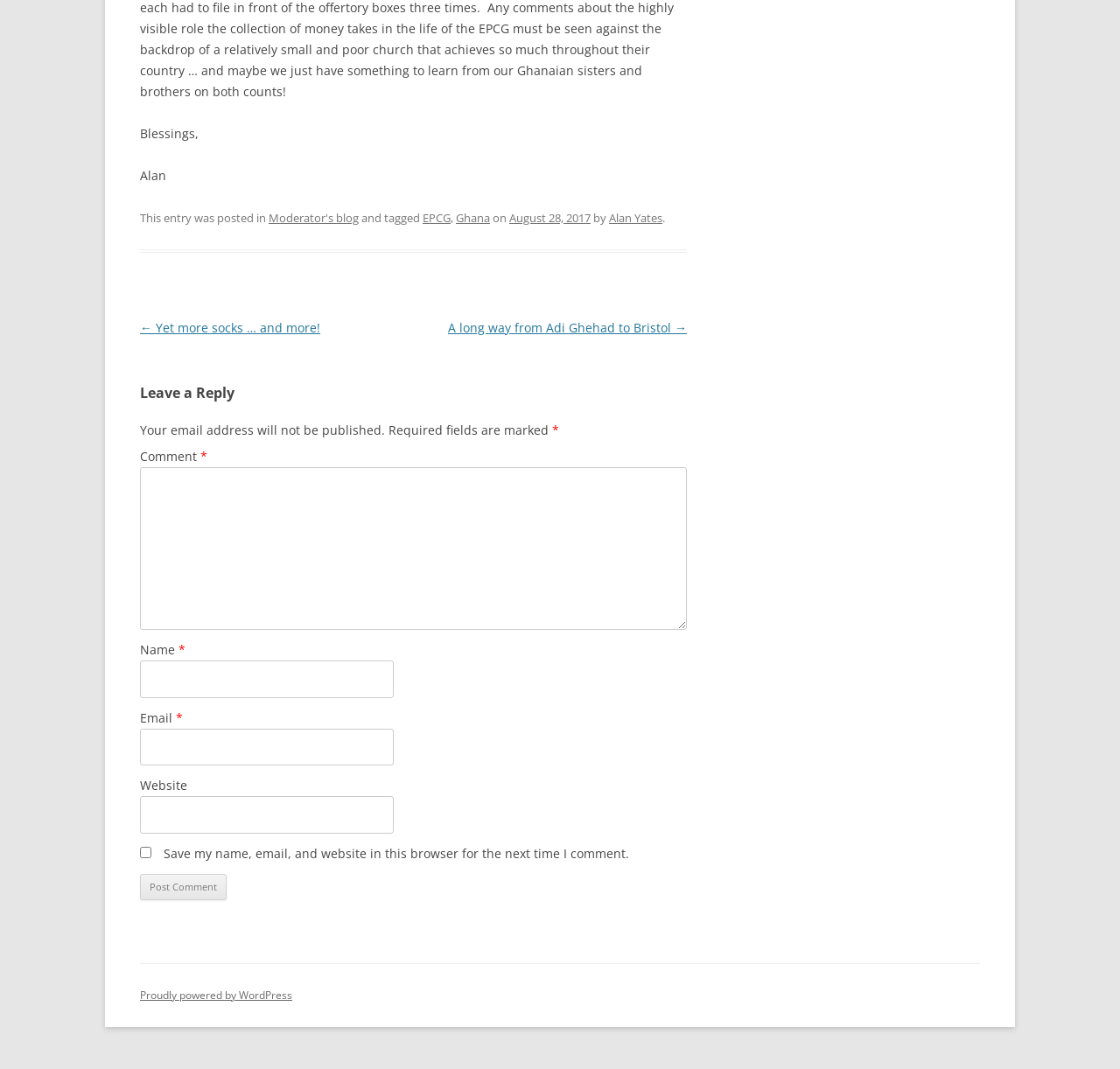Please find the bounding box coordinates for the clickable element needed to perform this instruction: "Type your comment in the 'Comment' field".

[0.125, 0.437, 0.613, 0.589]